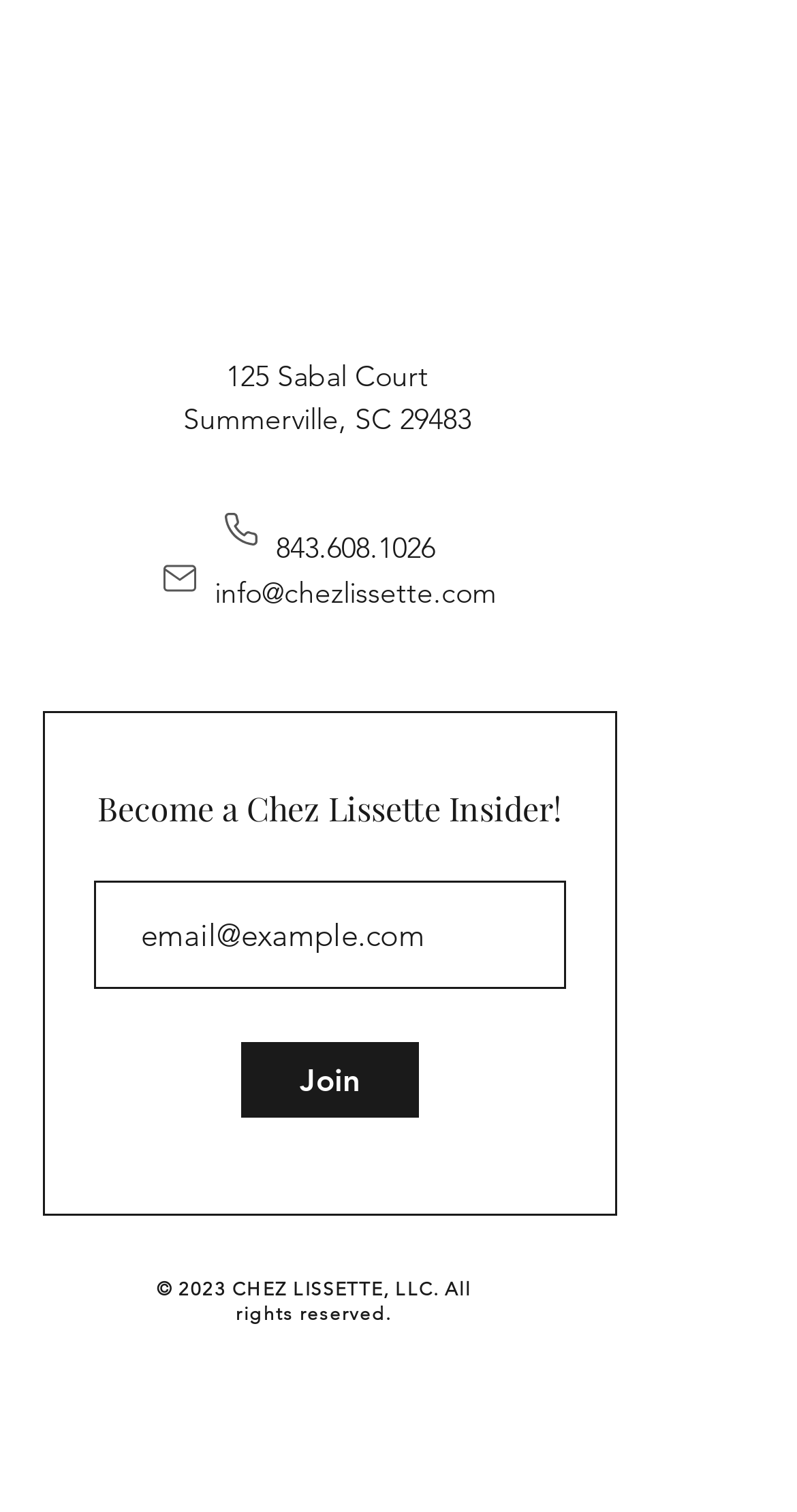Give a concise answer using one word or a phrase to the following question:
What can you do with the 'Join' button?

Become a Chez Lissette Insider